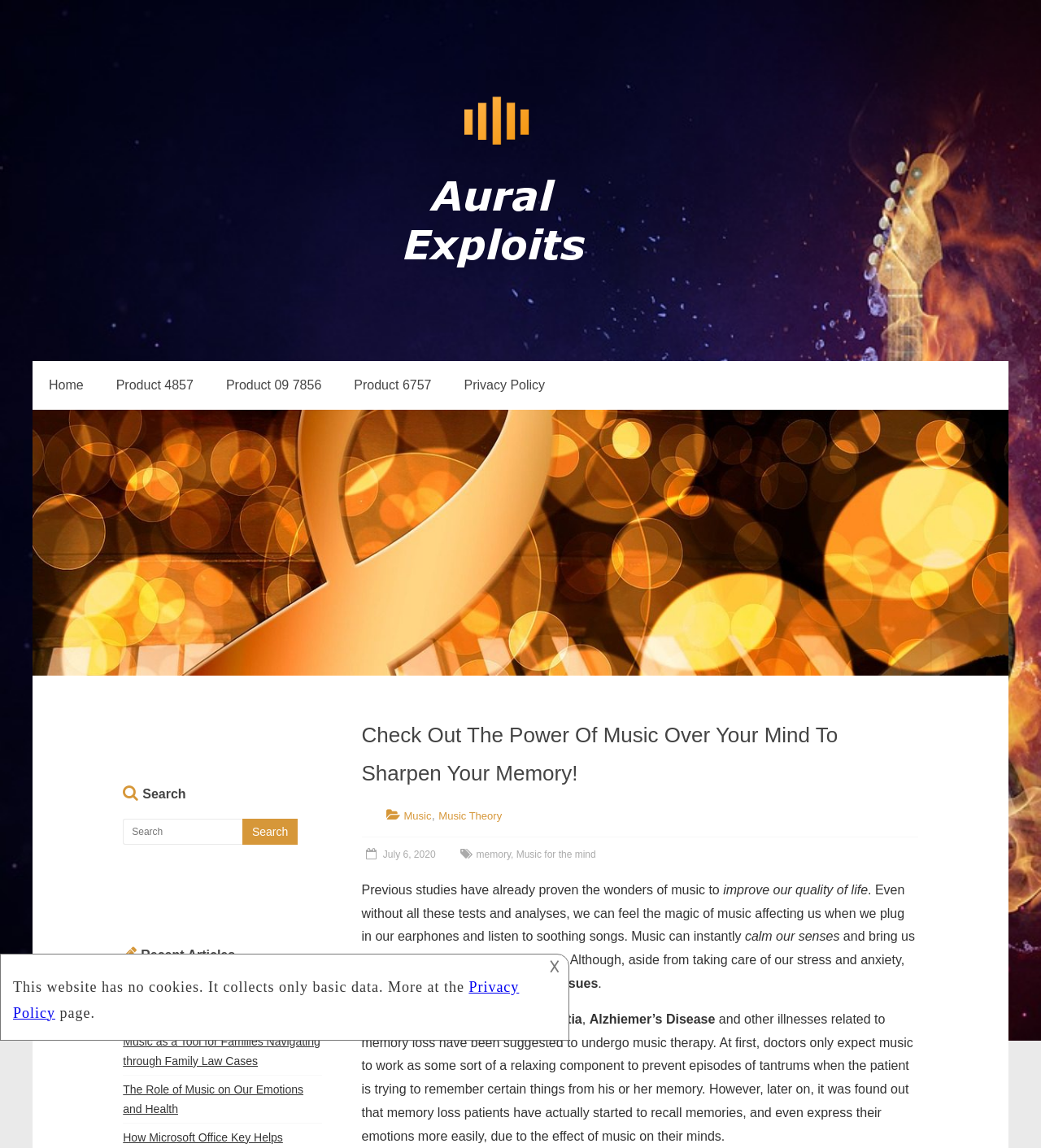Determine the bounding box coordinates of the clickable region to carry out the instruction: "Click on the 'Music' link".

[0.388, 0.705, 0.414, 0.716]